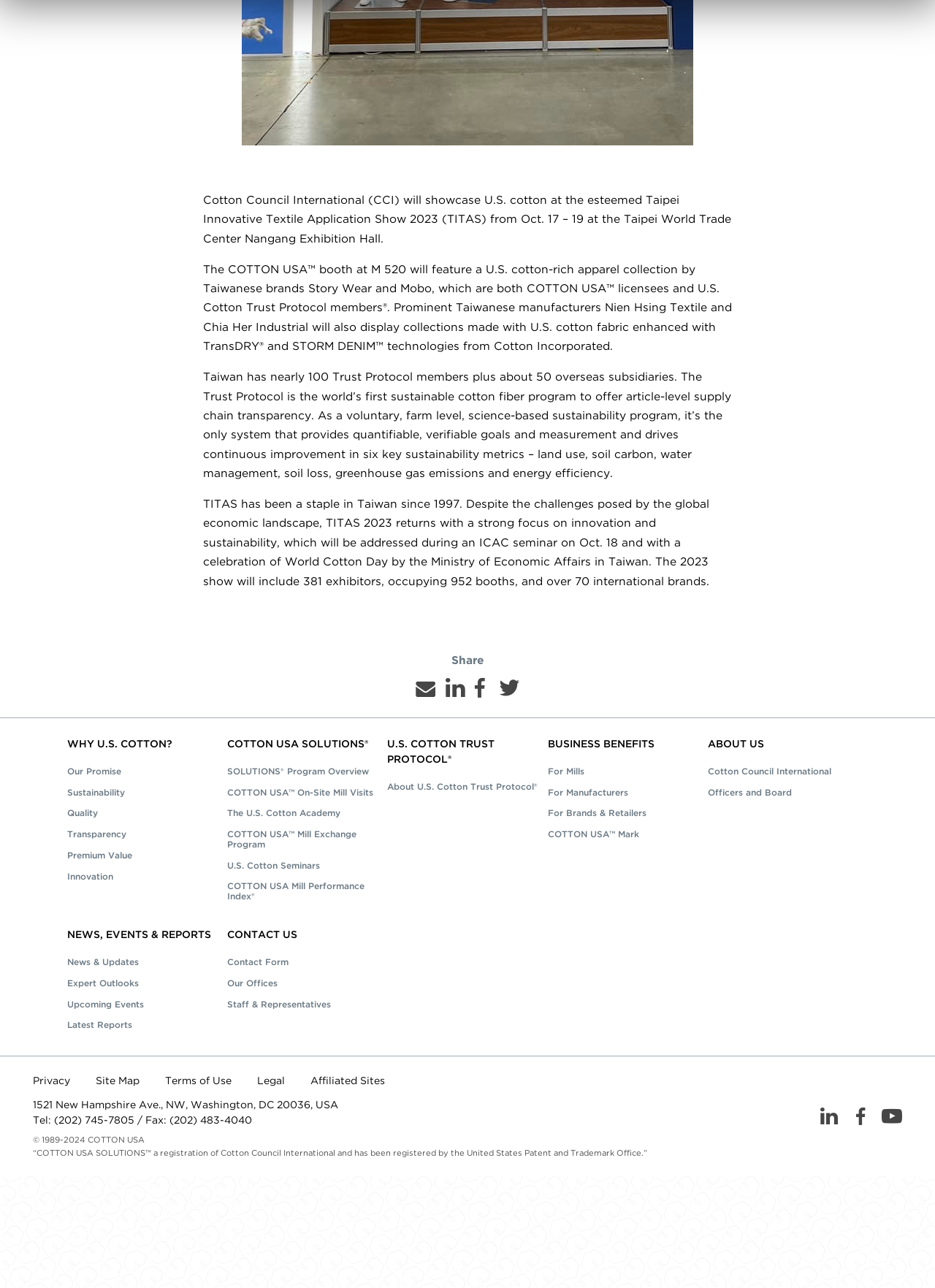Please identify the bounding box coordinates of the clickable area that will allow you to execute the instruction: "Contact the Cotton Council International".

[0.243, 0.743, 0.41, 0.751]